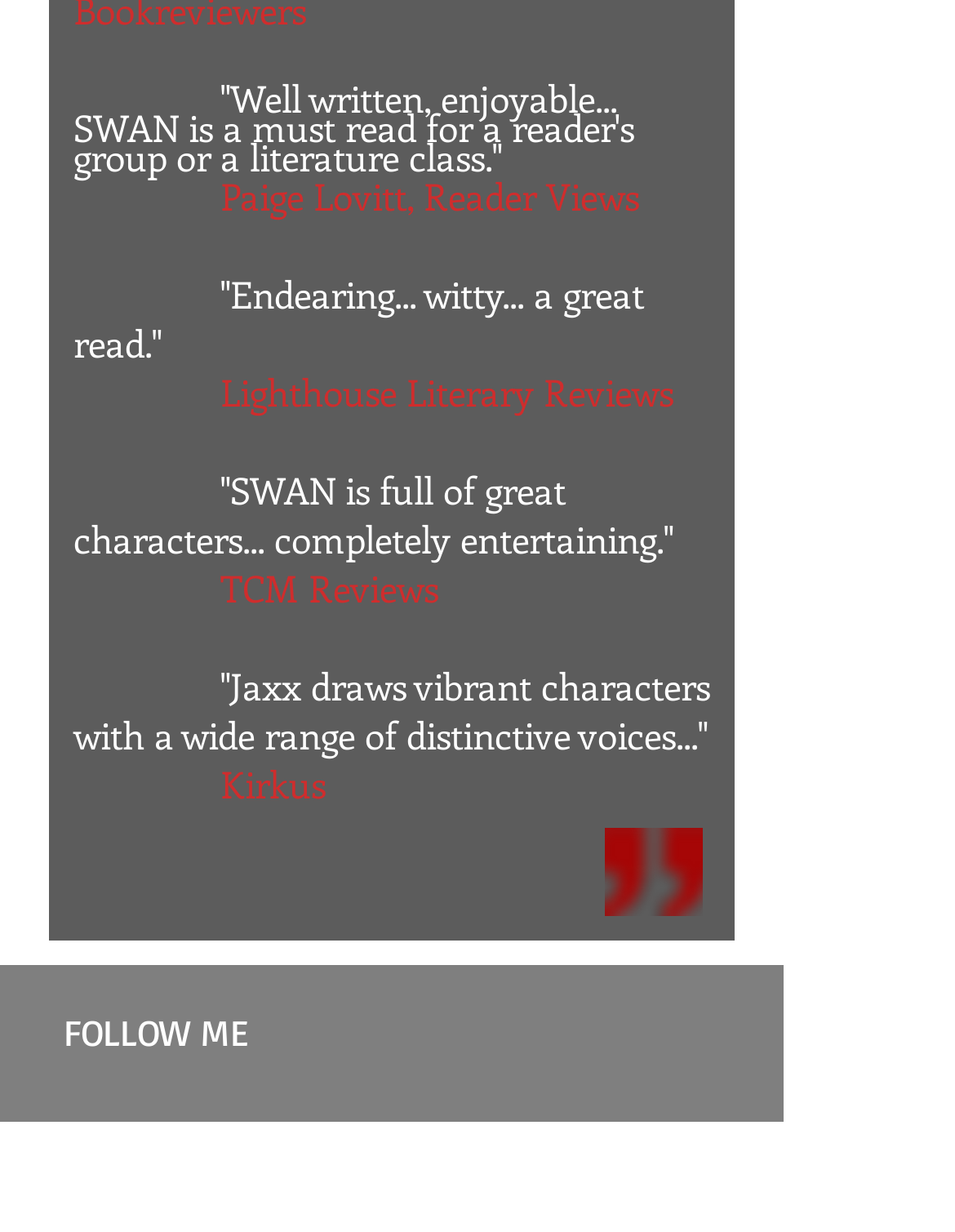Provide a short, one-word or phrase answer to the question below:
Who are the reviewers?

Various sources